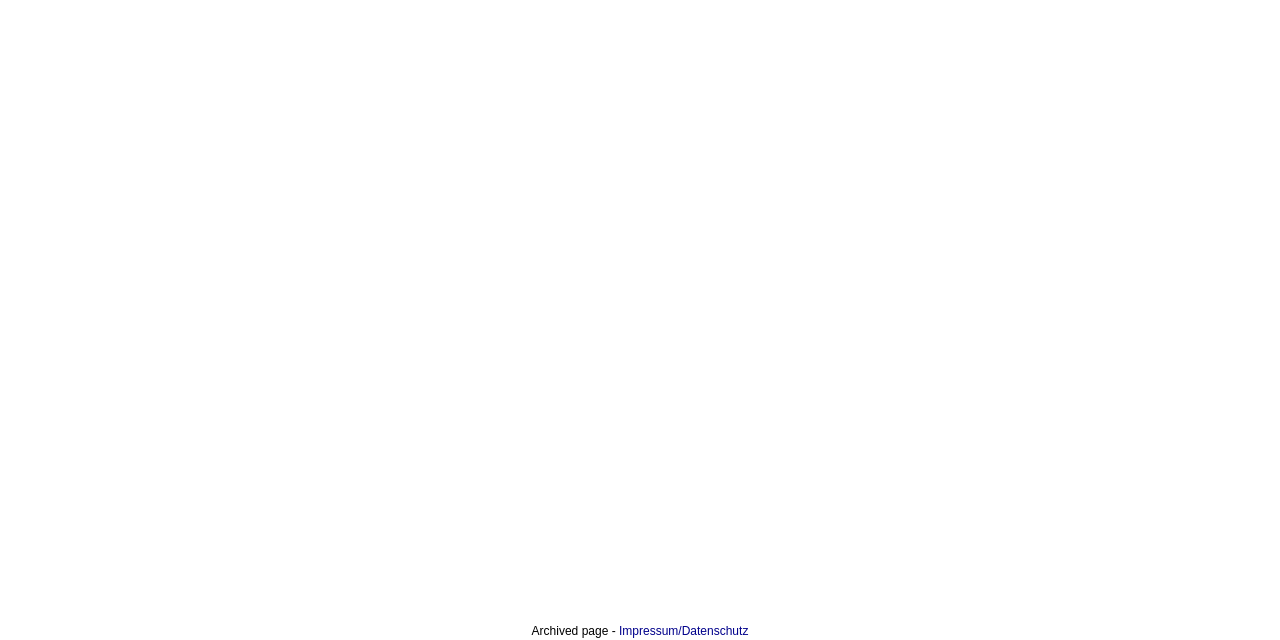Identify the bounding box for the UI element specified in this description: "Impressum/Datenschutz". The coordinates must be four float numbers between 0 and 1, formatted as [left, top, right, bottom].

[0.484, 0.975, 0.585, 0.997]